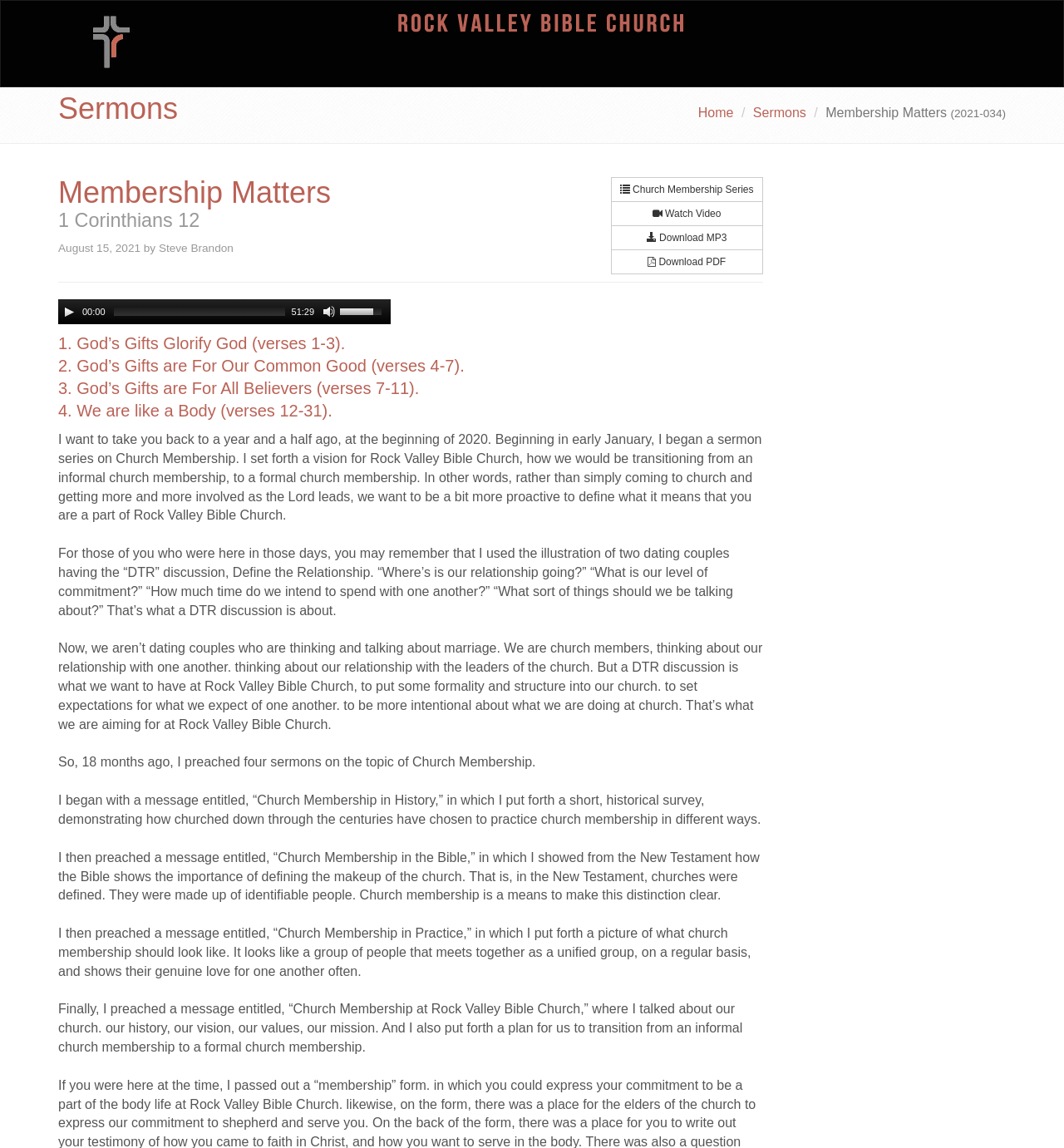Refer to the element description Church Membership Series and identify the corresponding bounding box in the screenshot. Format the coordinates as (top-left x, top-left y, bottom-right x, bottom-right y) with values in the range of 0 to 1.

[0.574, 0.154, 0.717, 0.176]